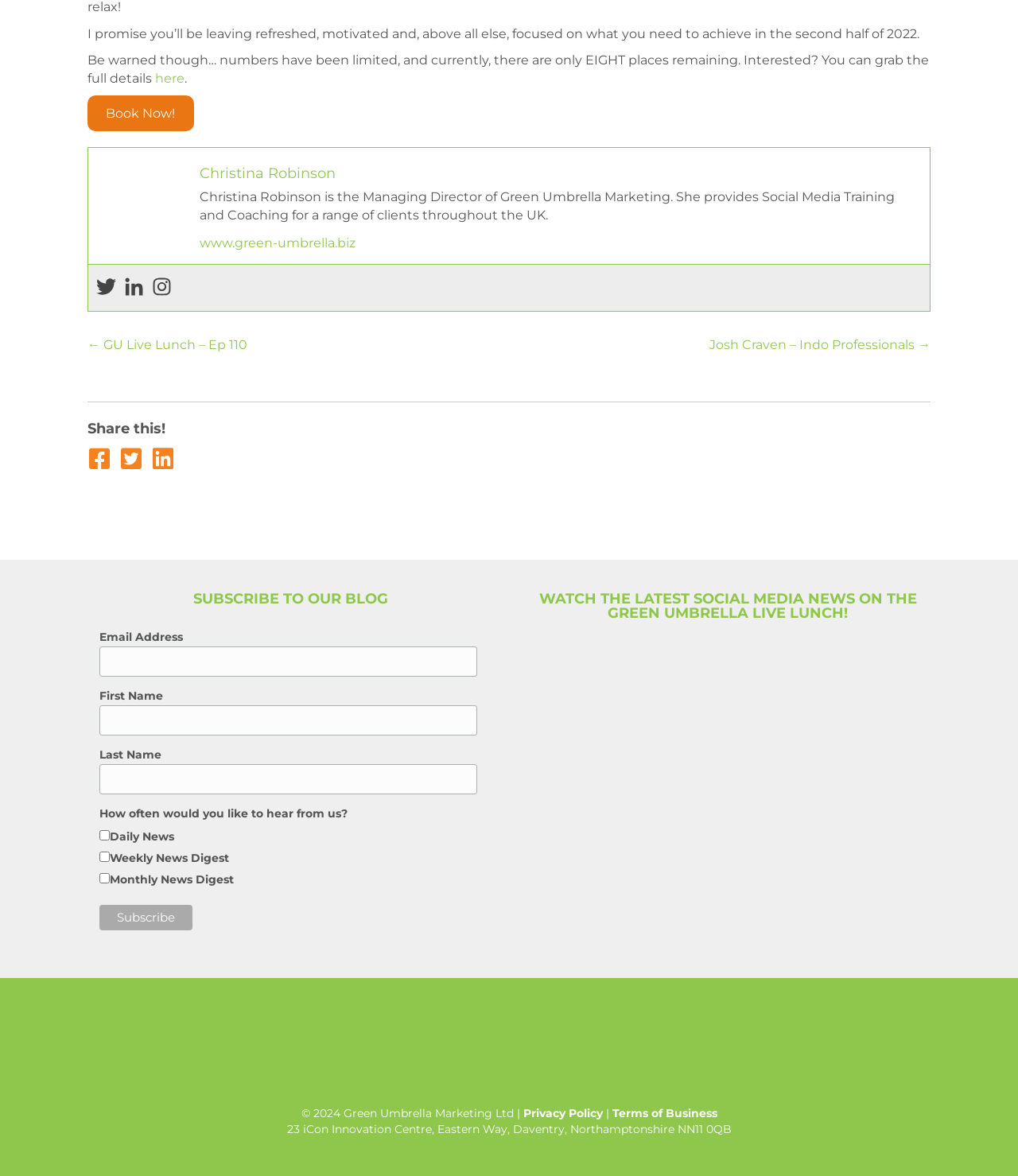Locate the bounding box coordinates of the clickable area to execute the instruction: "Share this on social media". Provide the coordinates as four float numbers between 0 and 1, represented as [left, top, right, bottom].

[0.086, 0.38, 0.109, 0.402]